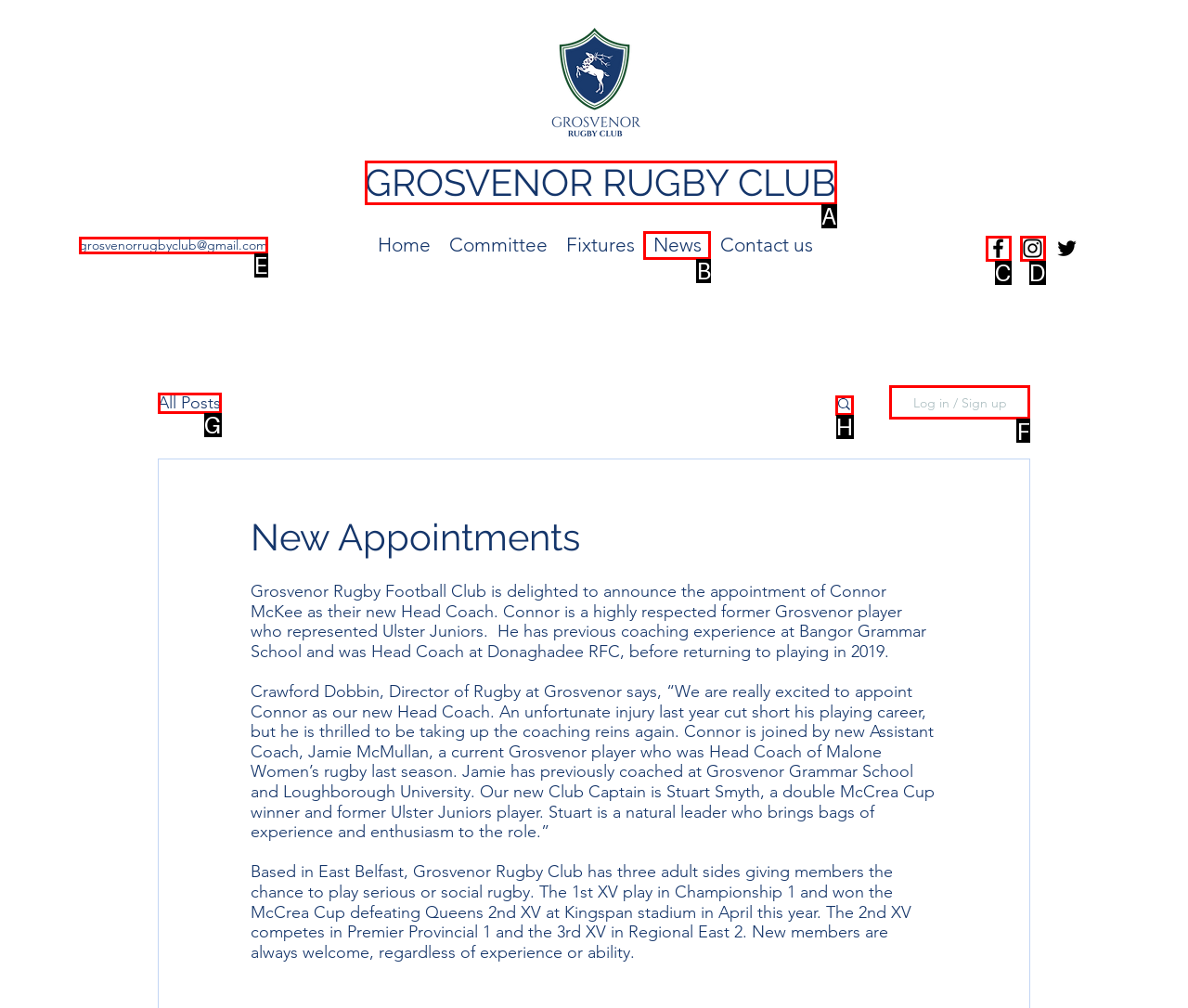For the instruction: Log in or Sign up, which HTML element should be clicked?
Respond with the letter of the appropriate option from the choices given.

F